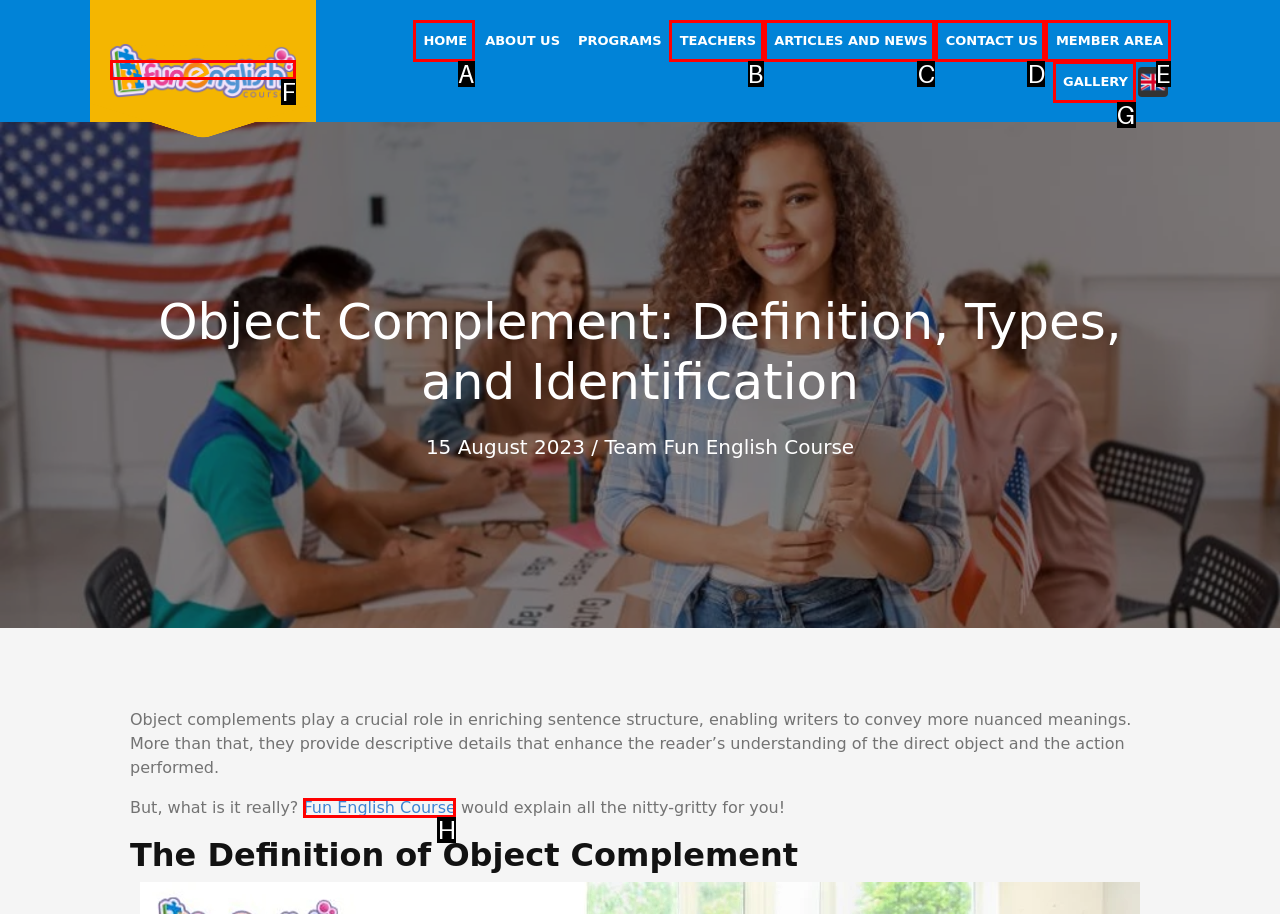Please select the letter of the HTML element that fits the description: Fun English Course. Answer with the option's letter directly.

H